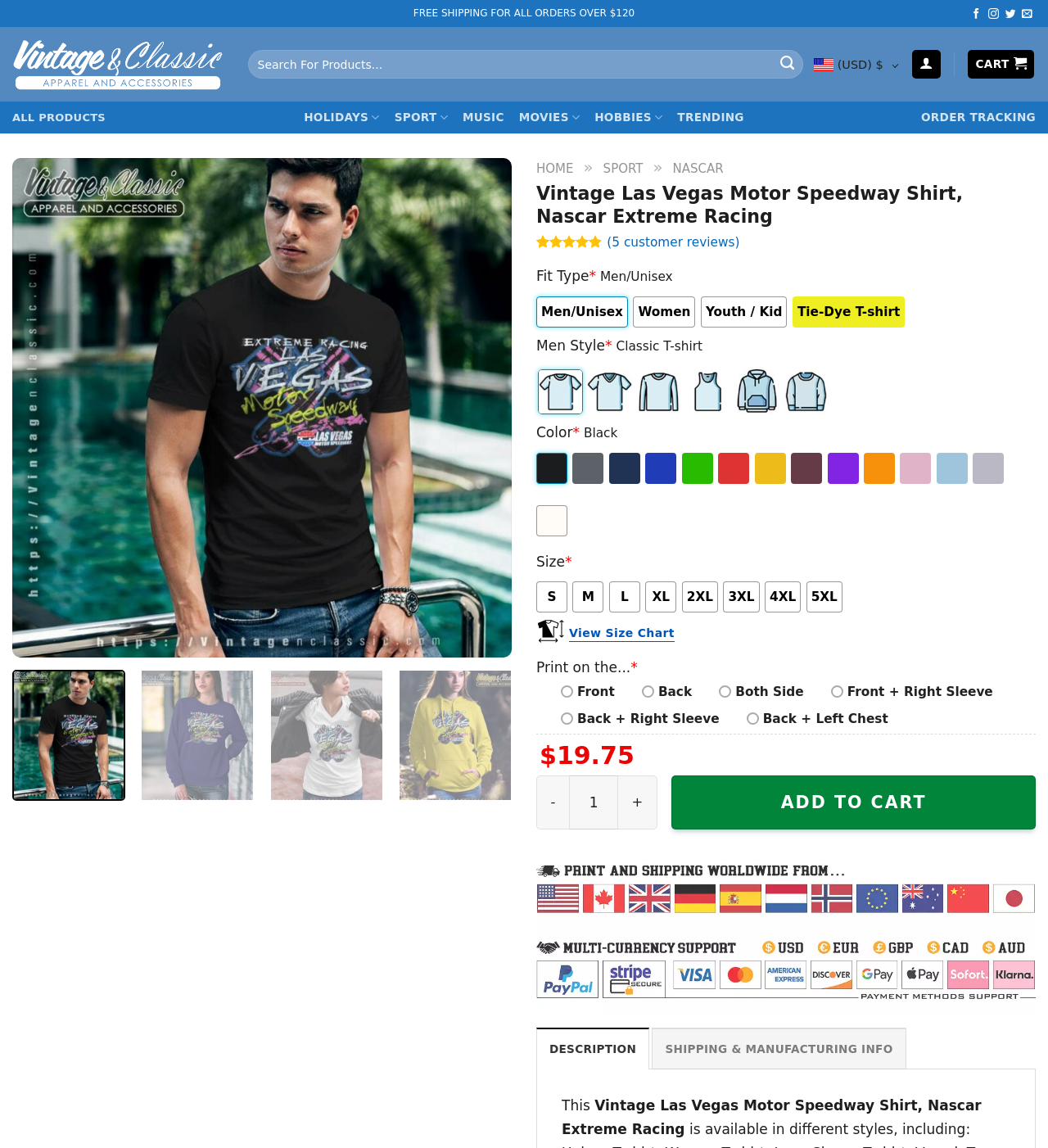What are the available fit types for men?
Answer the question with a thorough and detailed explanation.

The available fit types for men are listed in the 'Fit Type' section, which includes options like 'Men/Unisex' and 'Youth/Kid'.